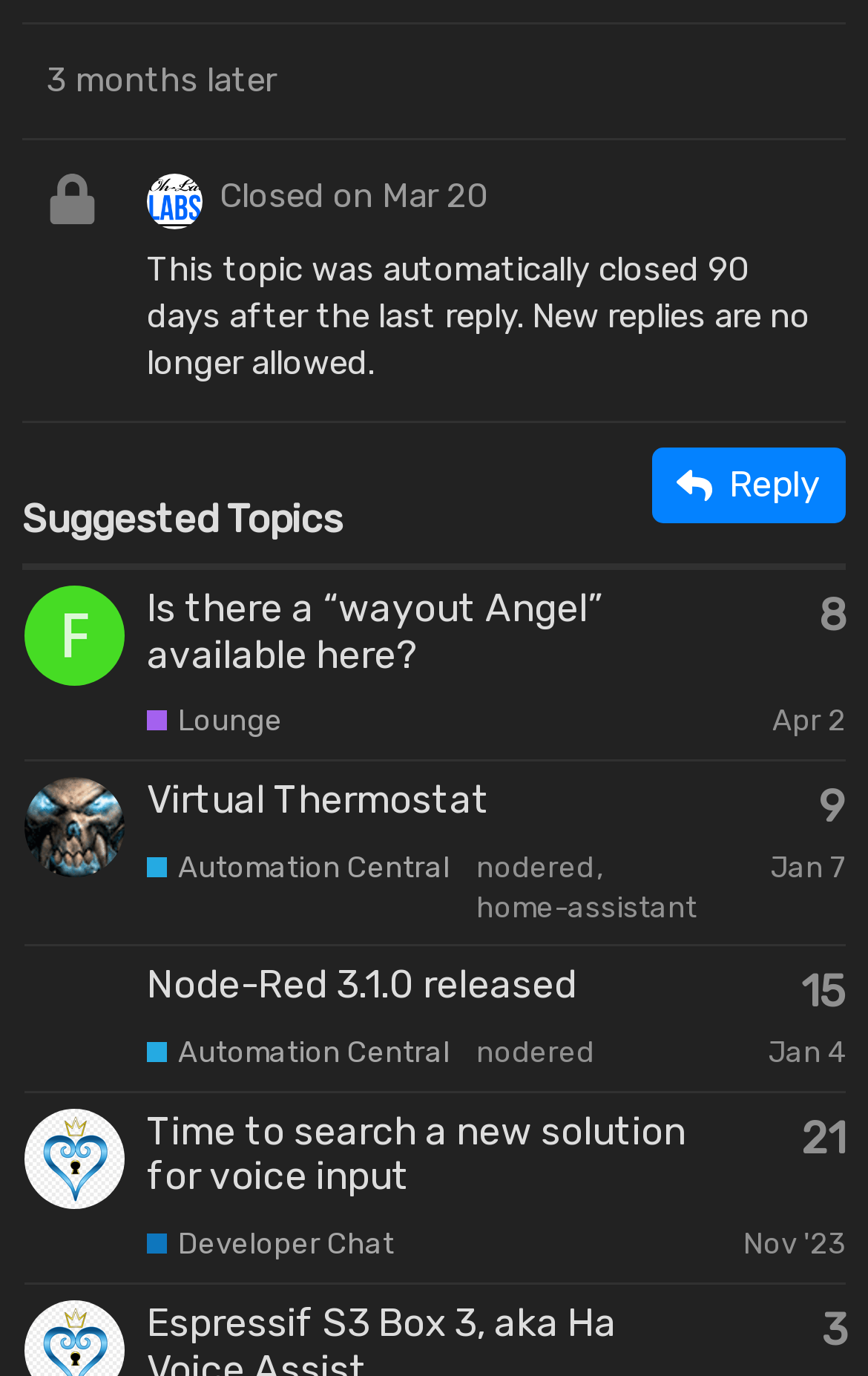How many replies does the topic 'Node-Red 3.1.0 released' have?
Give a thorough and detailed response to the question.

I found the gridcell element with the heading 'Node-Red 3.1.0 released' and looked at the generic element with the text 'This topic has 15 replies', which indicates the number of replies for this topic.